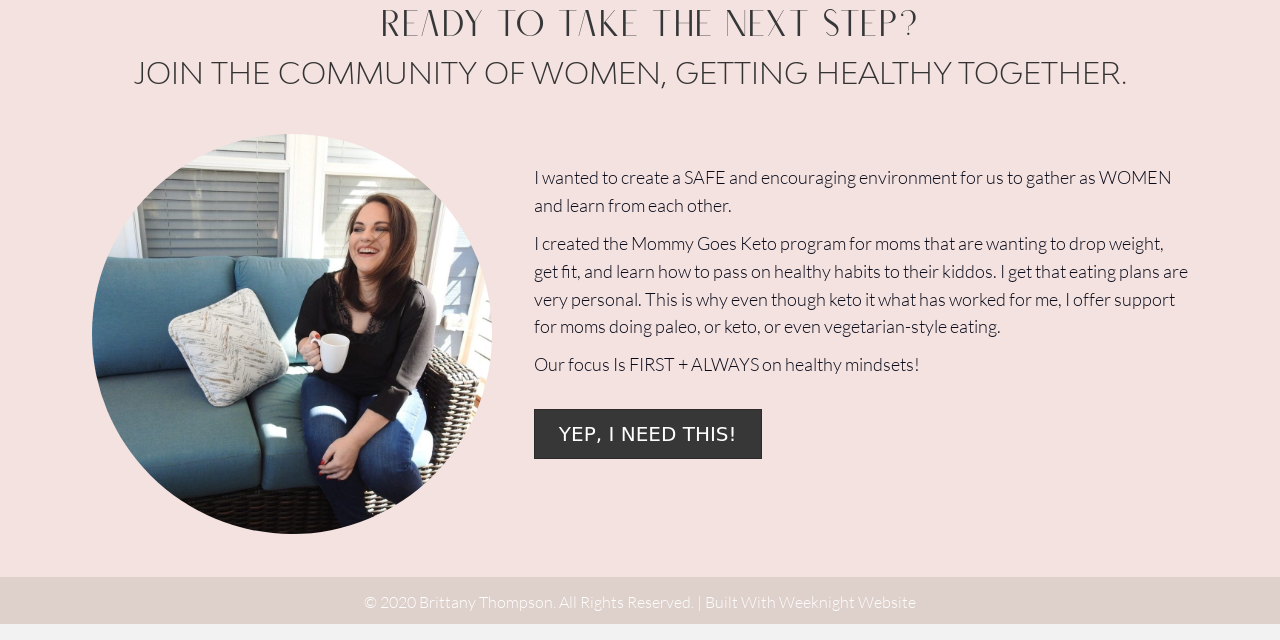Please find the bounding box coordinates in the format (top-left x, top-left y, bottom-right x, bottom-right y) for the given element description. Ensure the coordinates are floating point numbers between 0 and 1. Description: Weeknight Website

[0.609, 0.924, 0.716, 0.955]